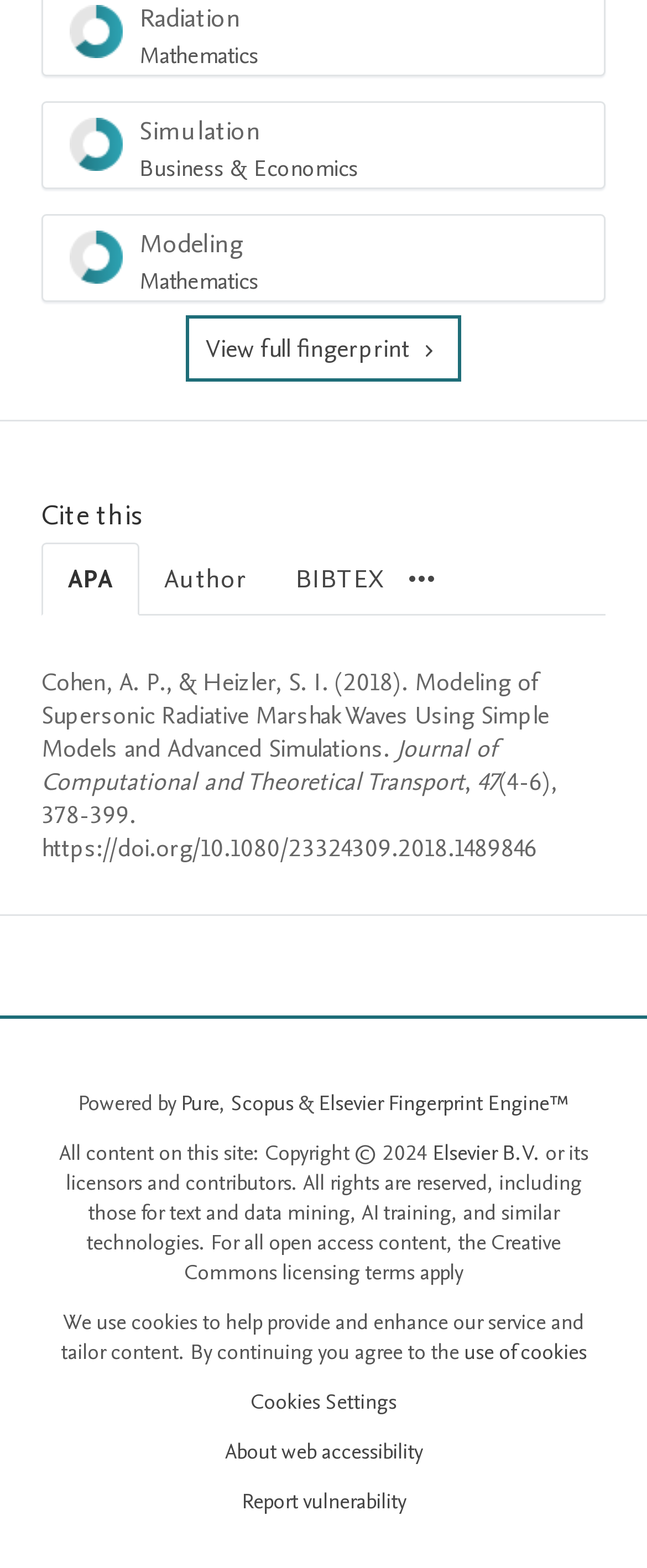Please find the bounding box coordinates of the element that must be clicked to perform the given instruction: "Report vulnerability". The coordinates should be four float numbers from 0 to 1, i.e., [left, top, right, bottom].

[0.373, 0.948, 0.627, 0.967]